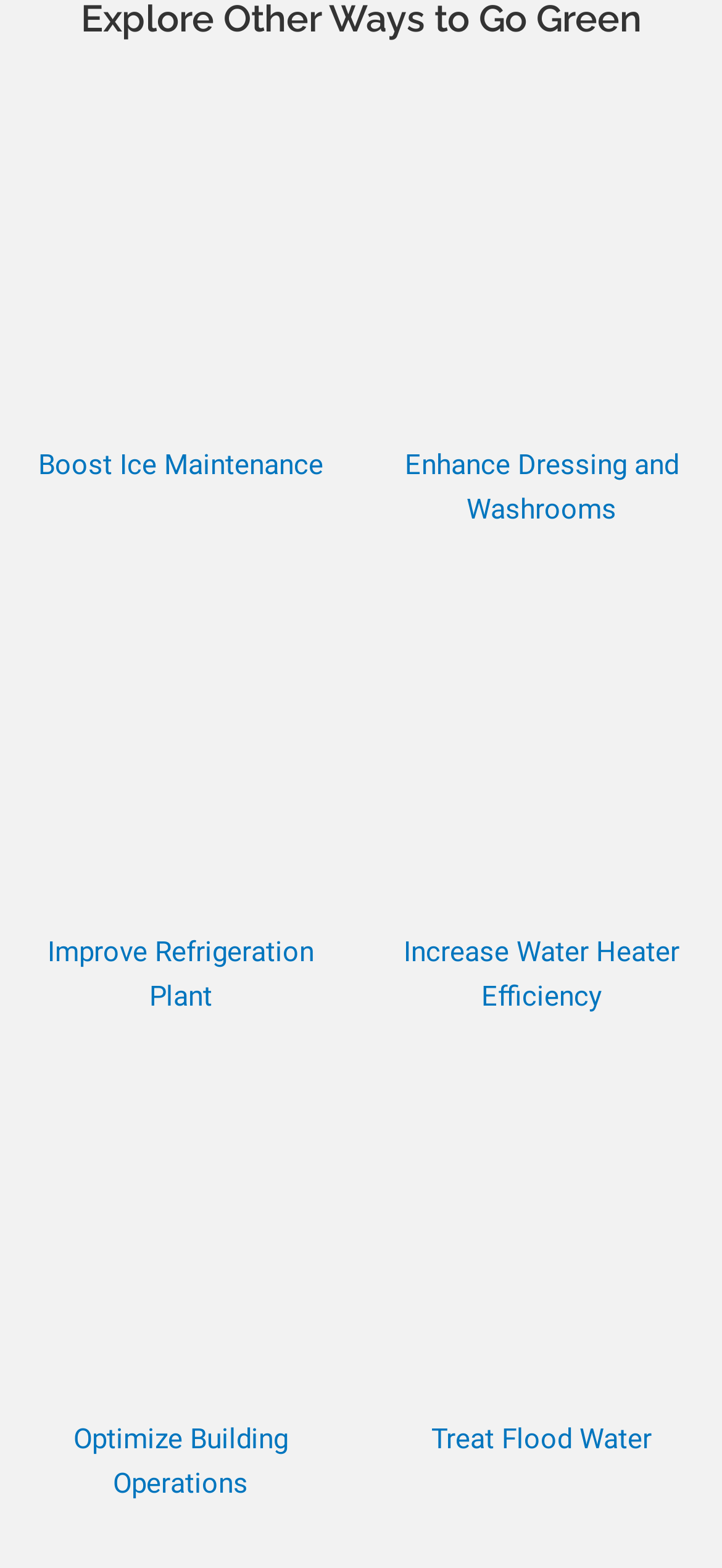Show the bounding box coordinates of the region that should be clicked to follow the instruction: "View Boost Ice Maintenance."

[0.053, 0.282, 0.447, 0.311]